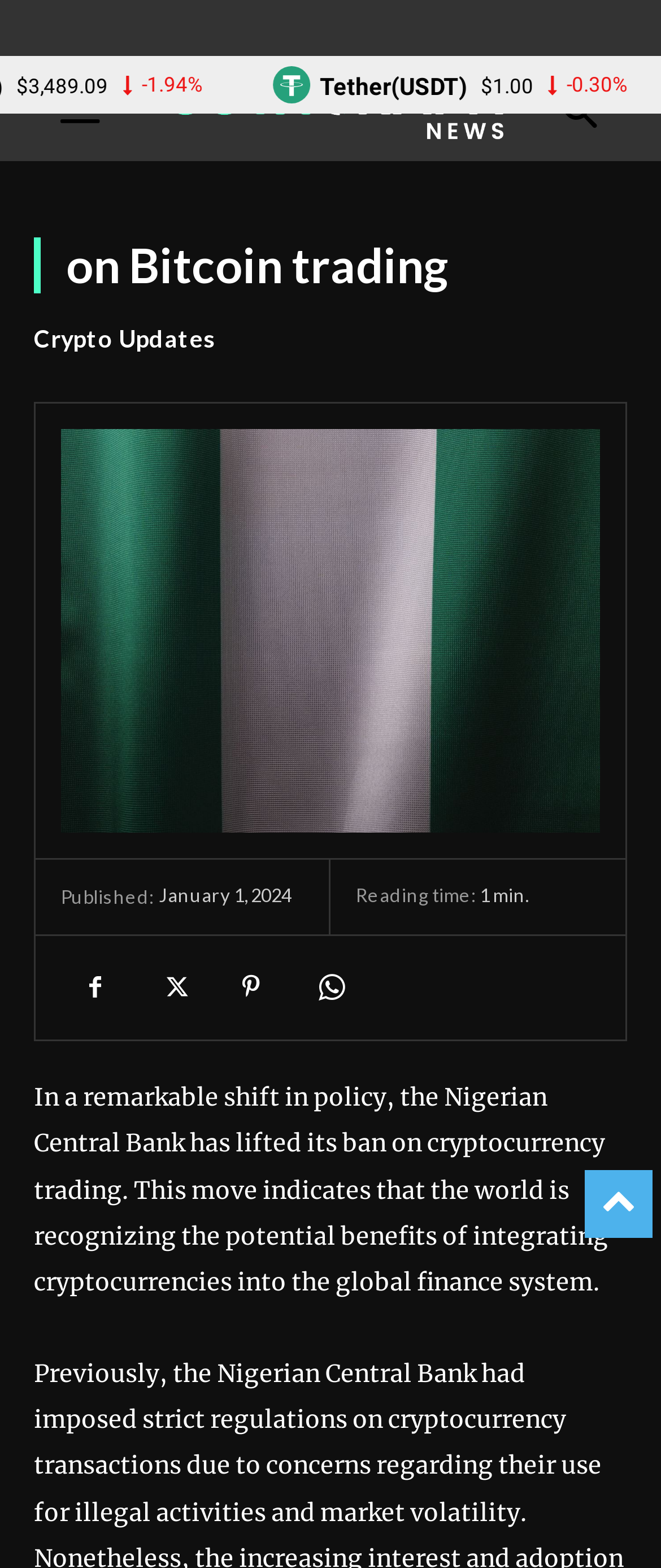Give an extensive and precise description of the webpage.

The webpage appears to be a news article or blog post focused on cryptocurrency trading. At the top left, there is a logo image, and next to it, a heading that reads "on Bitcoin trading". Below the heading, there is a link to "Crypto Updates". 

On the top right, there is a small section displaying cryptocurrency prices and changes, with a tether (USDT) logo, its name, and its current price of $1.00, along with a percentage change of -0.30%. Next to it, there is another section with a binancecoin logo.

The main content of the article is a paragraph that starts with "In a remarkable shift in policy, the Nigerian Central Bank has lifted its ban on cryptocurrency trading." This paragraph is positioned below the top sections, taking up most of the page's width. 

Above the main content, there is an image that spans most of the page's width. Below the main content, there are four social media links, represented by icons. To the left of these icons, there is a published date of January 1, 2024, and a reading time of "min.".